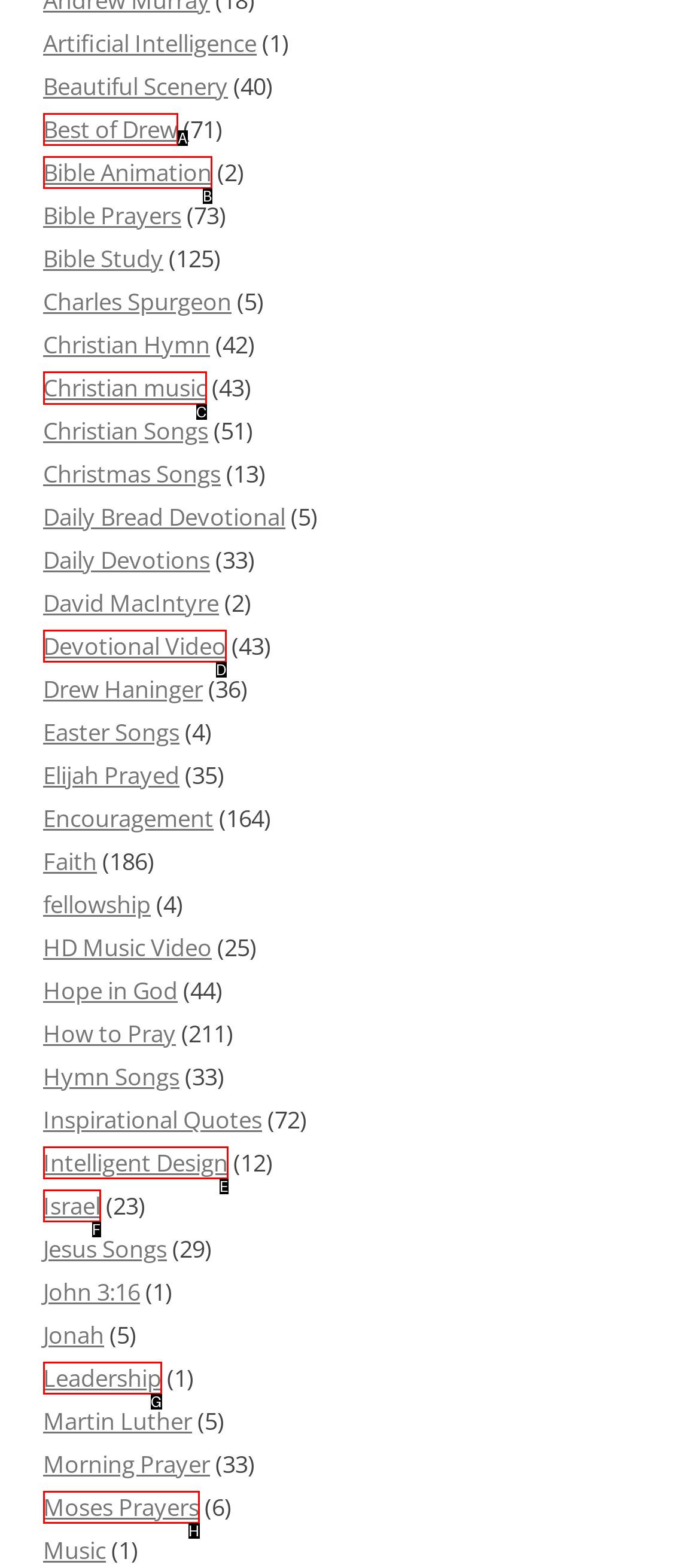Determine the HTML element to click for the instruction: Listen to Christian music.
Answer with the letter corresponding to the correct choice from the provided options.

C